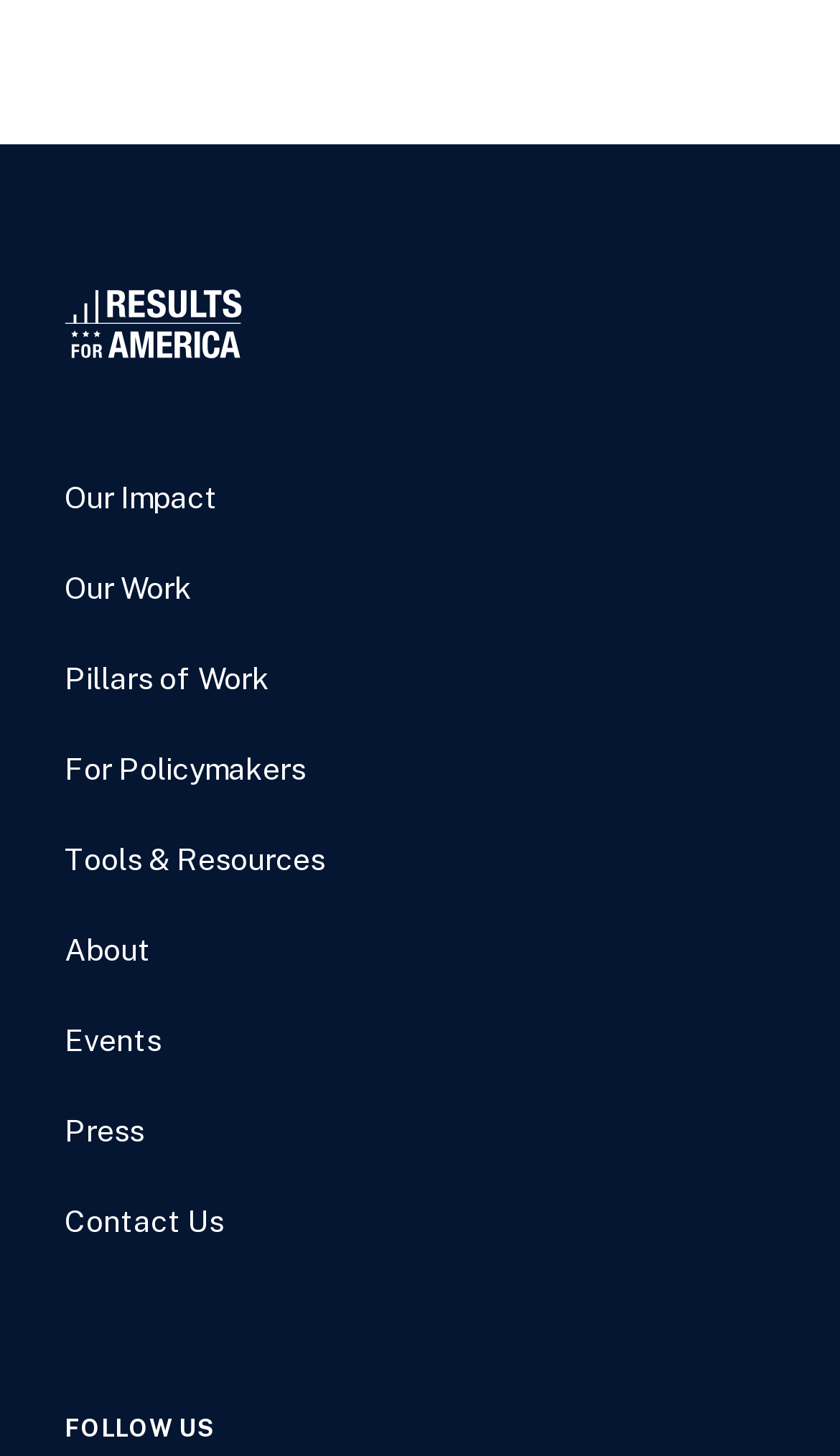Determine the bounding box coordinates for the area that needs to be clicked to fulfill this task: "click on Our Impact". The coordinates must be given as four float numbers between 0 and 1, i.e., [left, top, right, bottom].

[0.077, 0.33, 0.259, 0.354]